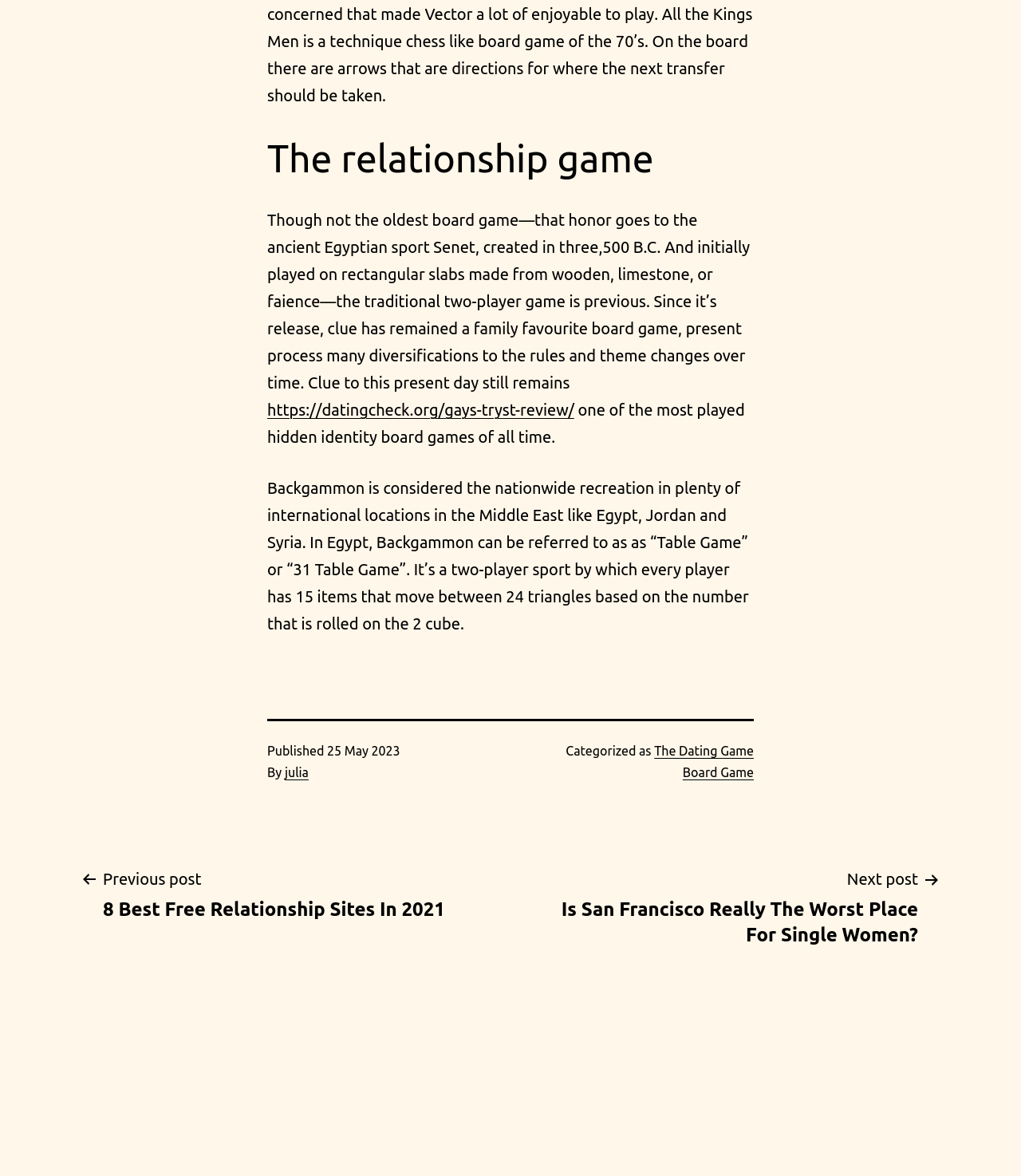Please study the image and answer the question comprehensively:
In which countries is Backgammon considered a national recreation?

According to the webpage, Backgammon is considered the national recreation in many countries in the Middle East, specifically mentioning Egypt, Jordan, and Syria.